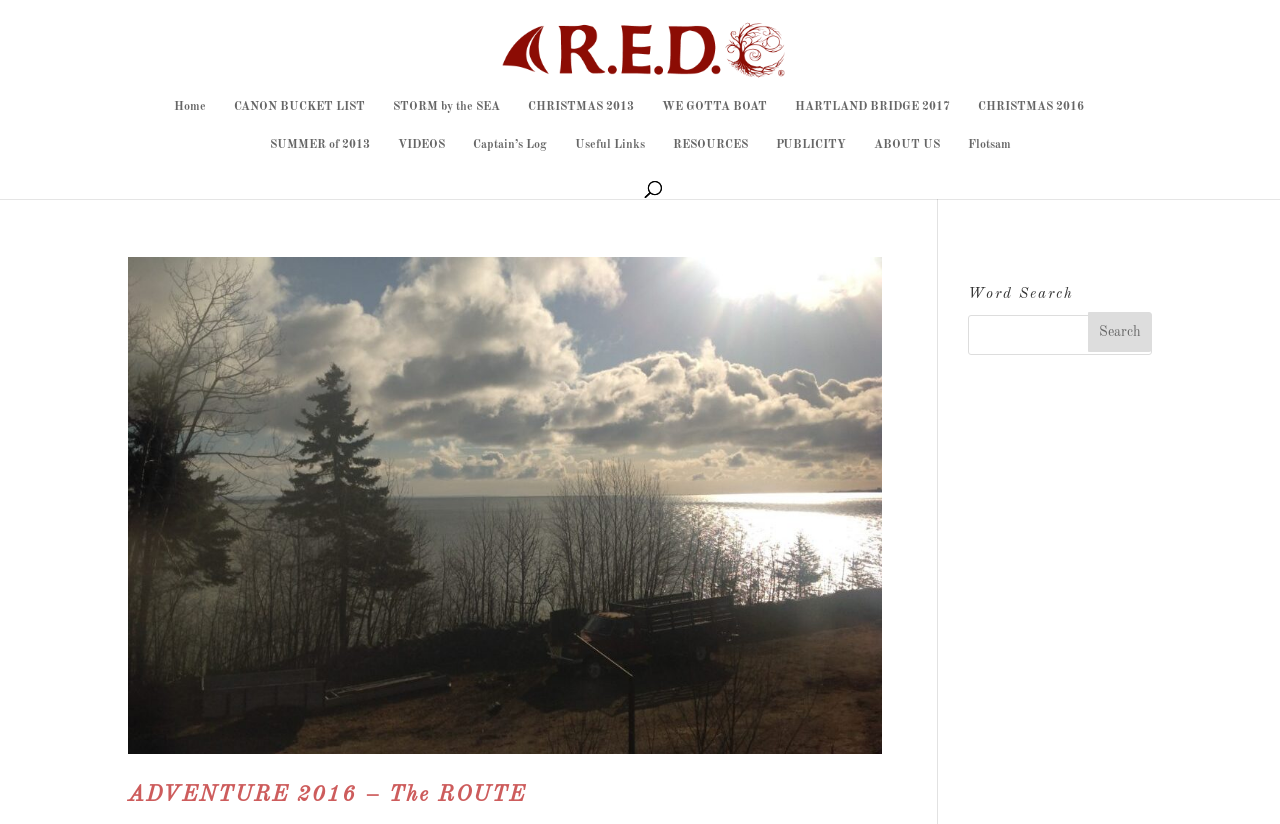Determine the bounding box coordinates for the clickable element to execute this instruction: "visit Home page". Provide the coordinates as four float numbers between 0 and 1, i.e., [left, top, right, bottom].

[0.136, 0.121, 0.161, 0.167]